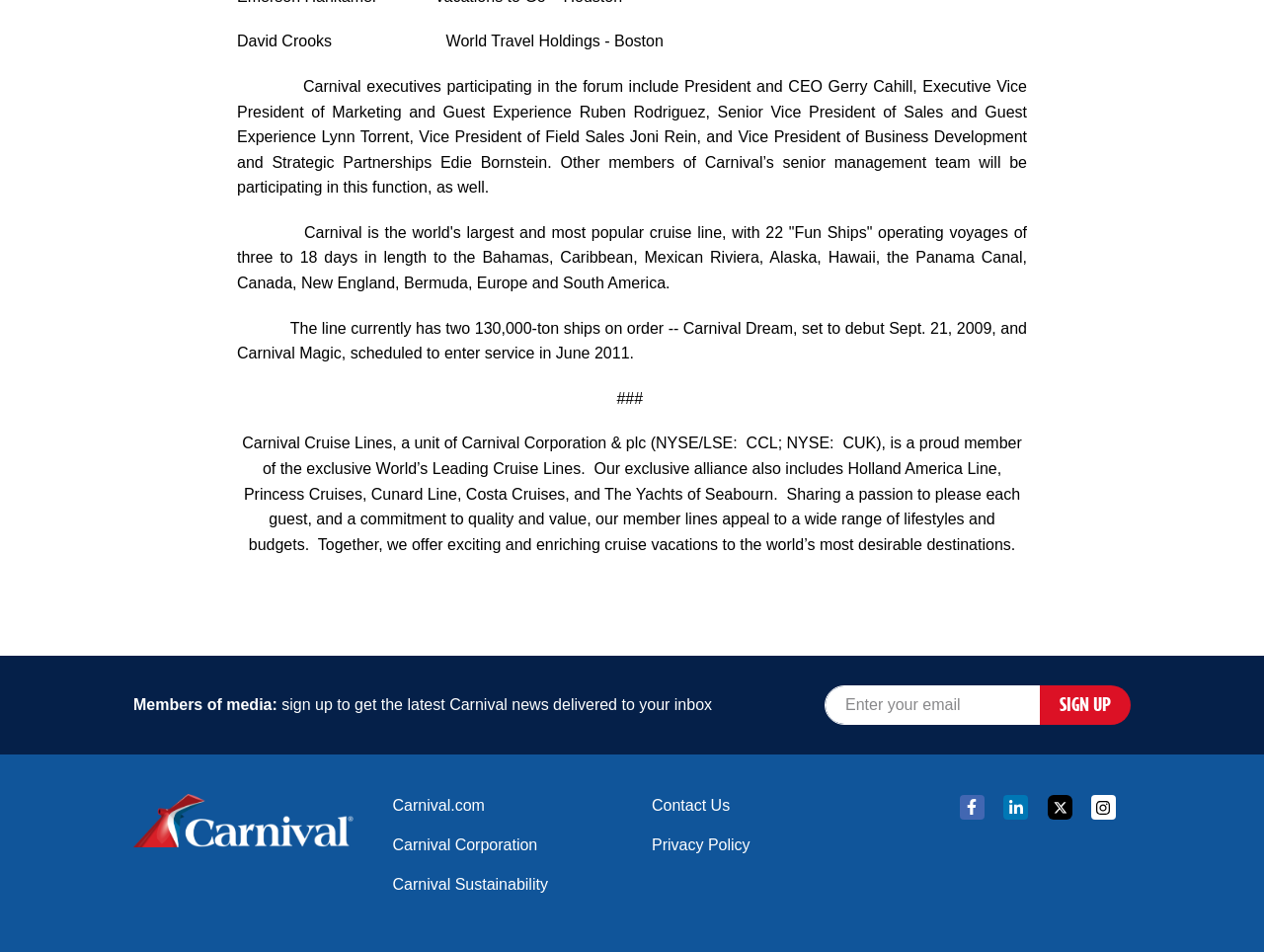What is the position of Gerry Cahill in Carnival?
Answer briefly with a single word or phrase based on the image.

President and CEO